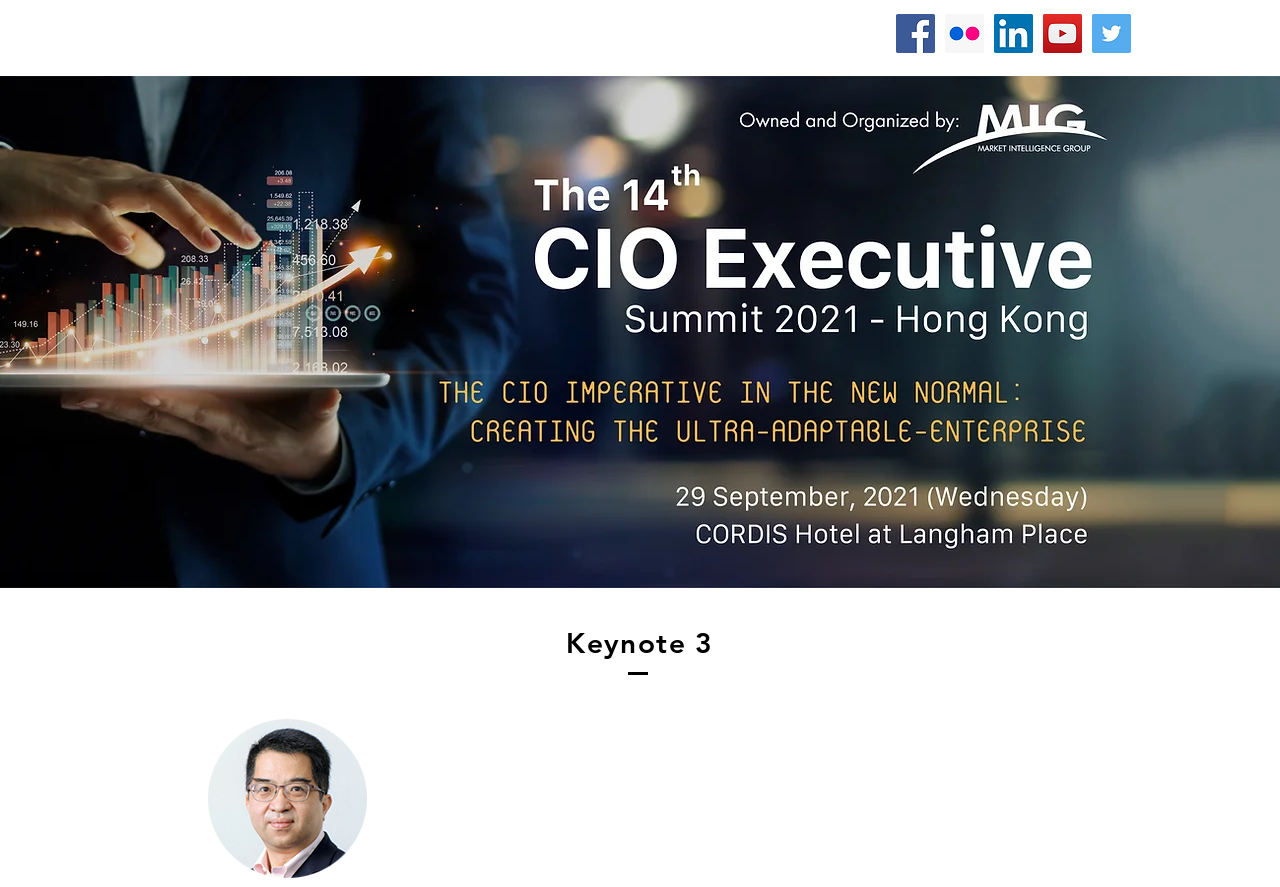Identify the bounding box coordinates of the clickable section necessary to follow the following instruction: "View Event Details". The coordinates should be presented as four float numbers from 0 to 1, i.e., [left, top, right, bottom].

[0.397, 0.036, 0.47, 0.056]